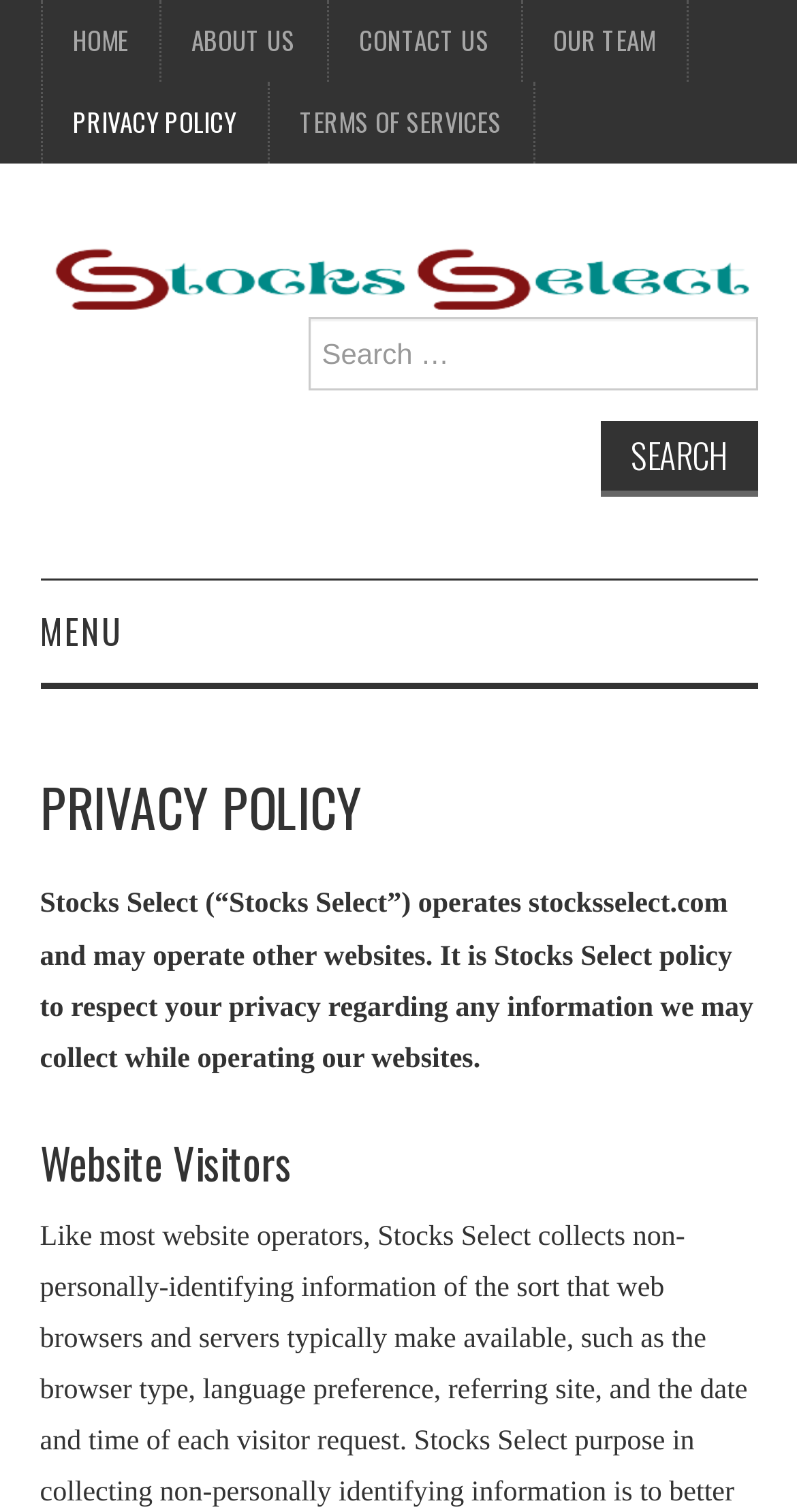Illustrate the webpage with a detailed description.

The webpage is about the Privacy Policy of Stocks Select. At the top, there is a navigation menu with links to HOME, ABOUT US, CONTACT US, OUR TEAM, PRIVACY POLICY, and TERMS OF SERVICES. Below the navigation menu, there is a logo of Stocks Select, which is an image, accompanied by a link to the website's homepage. 

To the right of the logo, there is a search bar with a search button. The search bar has a label "Search for:". 

On the left side of the page, there is a menu with links to different types of stocks, including BUSINESS STOCK, BETA STOCK, COMMON STOCK, GROWTH STOCK, HYBRID STOCK, INVESTING STOCK, and UNCATEGORIZED. 

The main content of the page is the Privacy Policy, which is divided into sections. The first section is headed by "PRIVACY POLICY" and has a paragraph of text explaining that Stocks Select operates several websites and respects the privacy of its users. Below this section, there is another section headed by "Website Visitors".